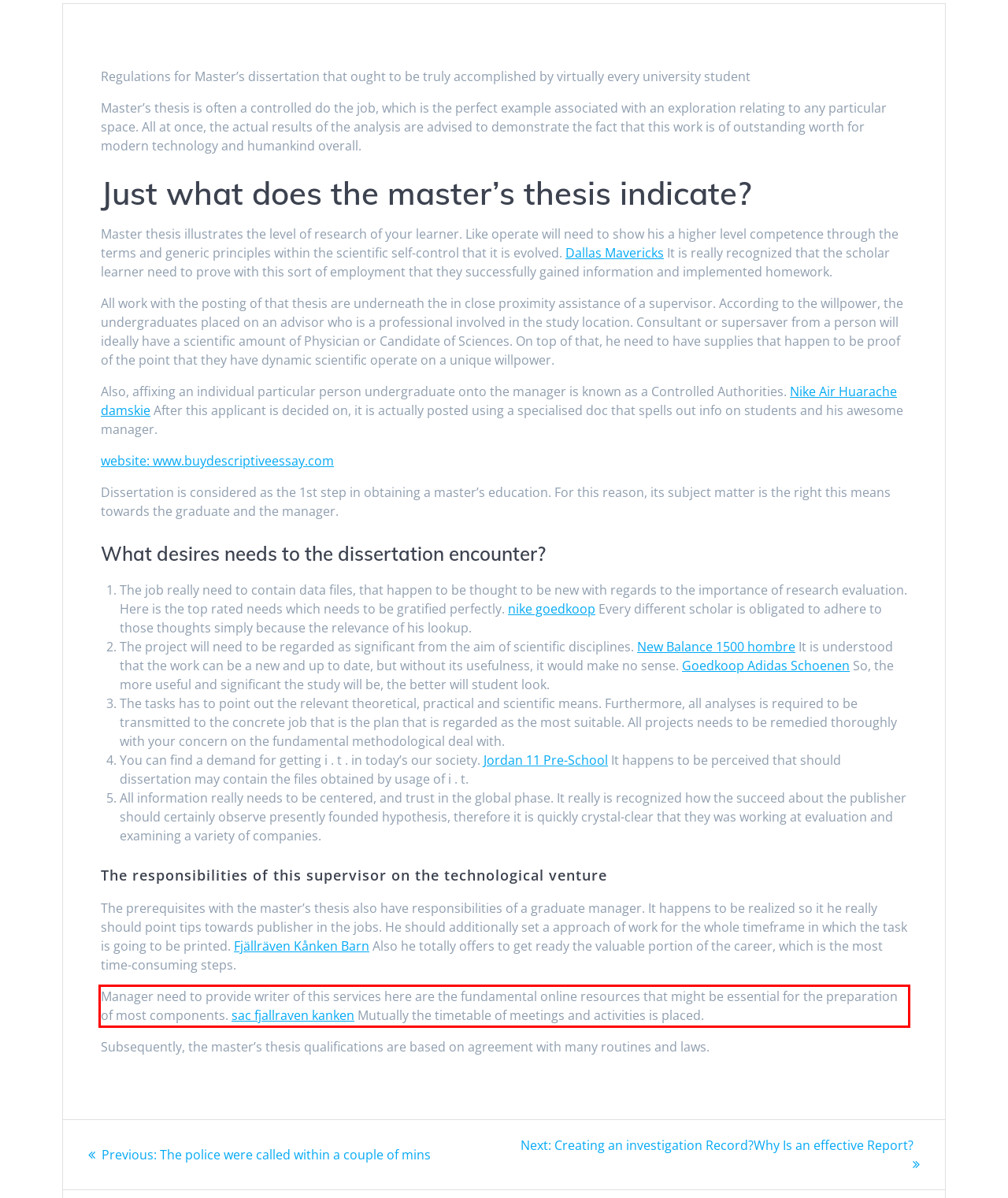You are provided with a screenshot of a webpage that includes a UI element enclosed in a red rectangle. Extract the text content inside this red rectangle.

Manager need to provide writer of this services here are the fundamental online resources that might be essential for the preparation of most components. sac fjallraven kanken Mutually the timetable of meetings and activities is placed.